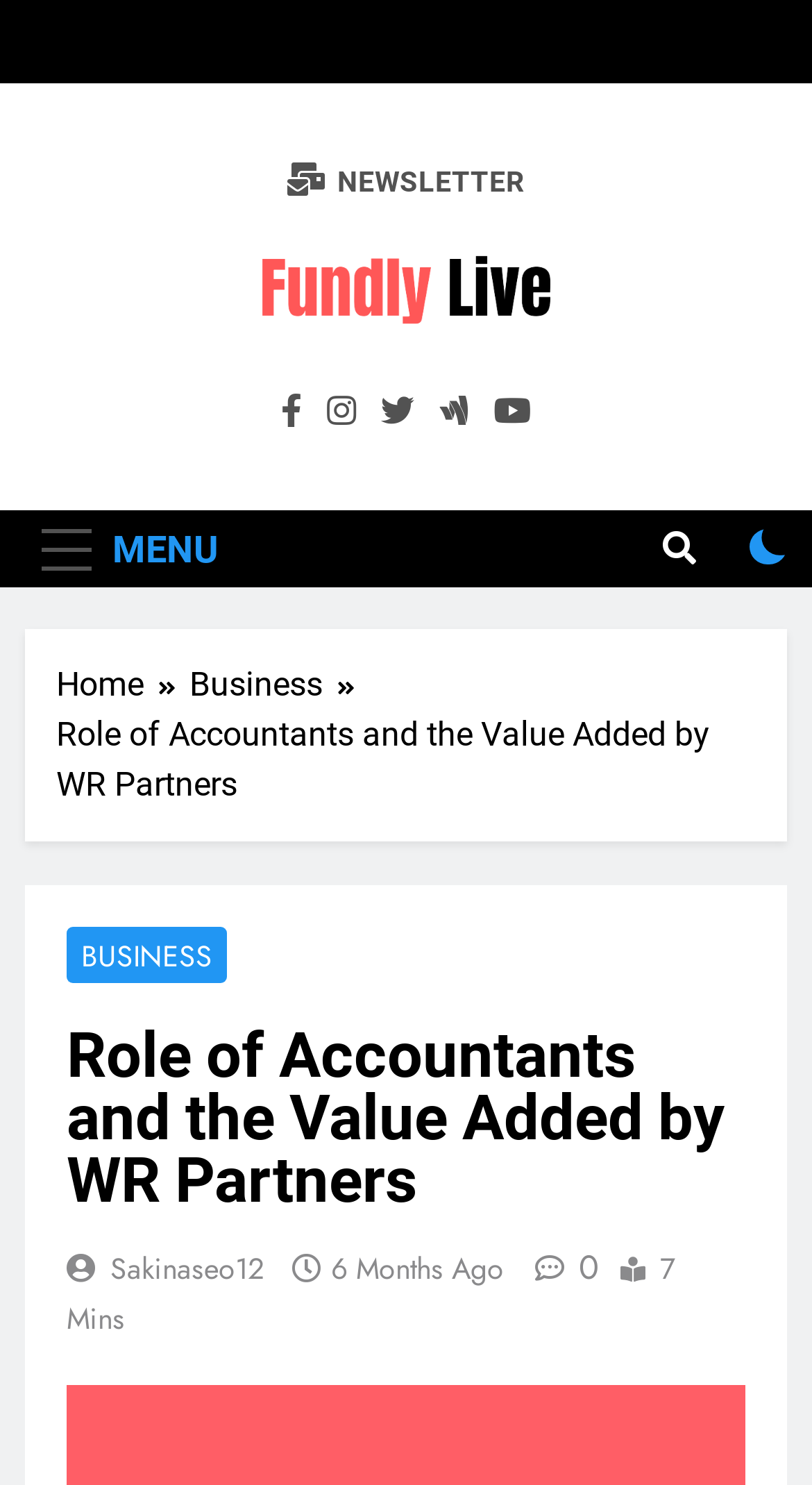How many links are available in the breadcrumbs navigation?
Refer to the image and give a detailed answer to the question.

I examined the breadcrumbs navigation on the webpage and found two links, namely 'Home' and 'Business', which are part of the navigation.